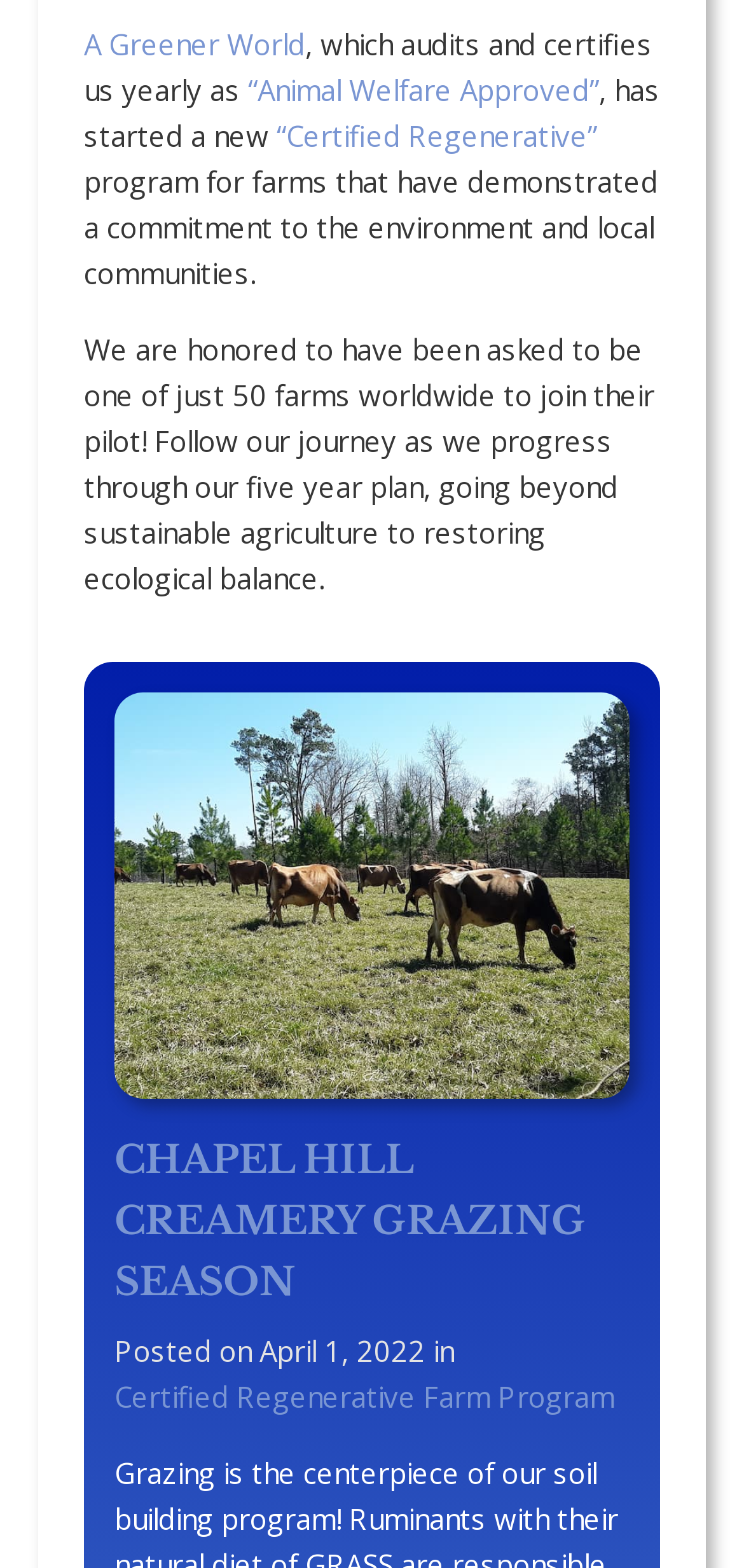Use a single word or phrase to respond to the question:
When was the post published?

April 1, 2022